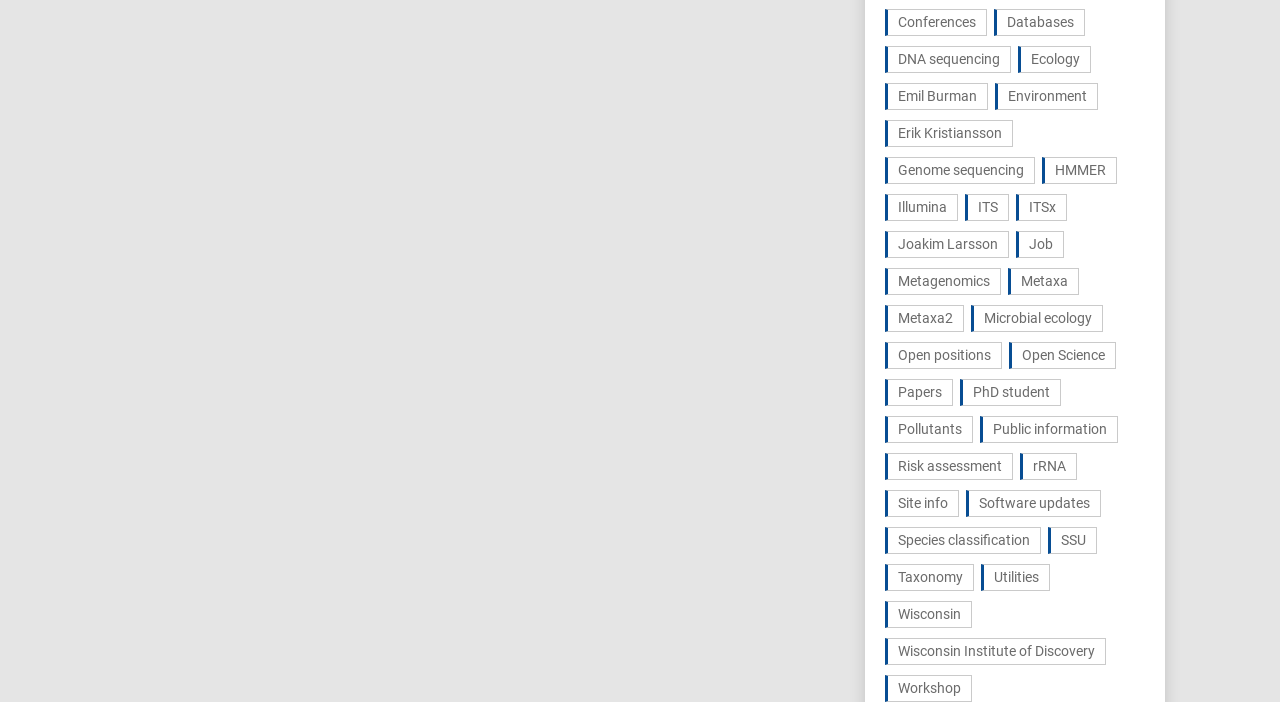Is there a link related to job opportunities?
Based on the visual details in the image, please answer the question thoroughly.

I searched the link elements on the webpage and found a link with the text 'Job (15 items)', which suggests that the webpage provides information about job opportunities.